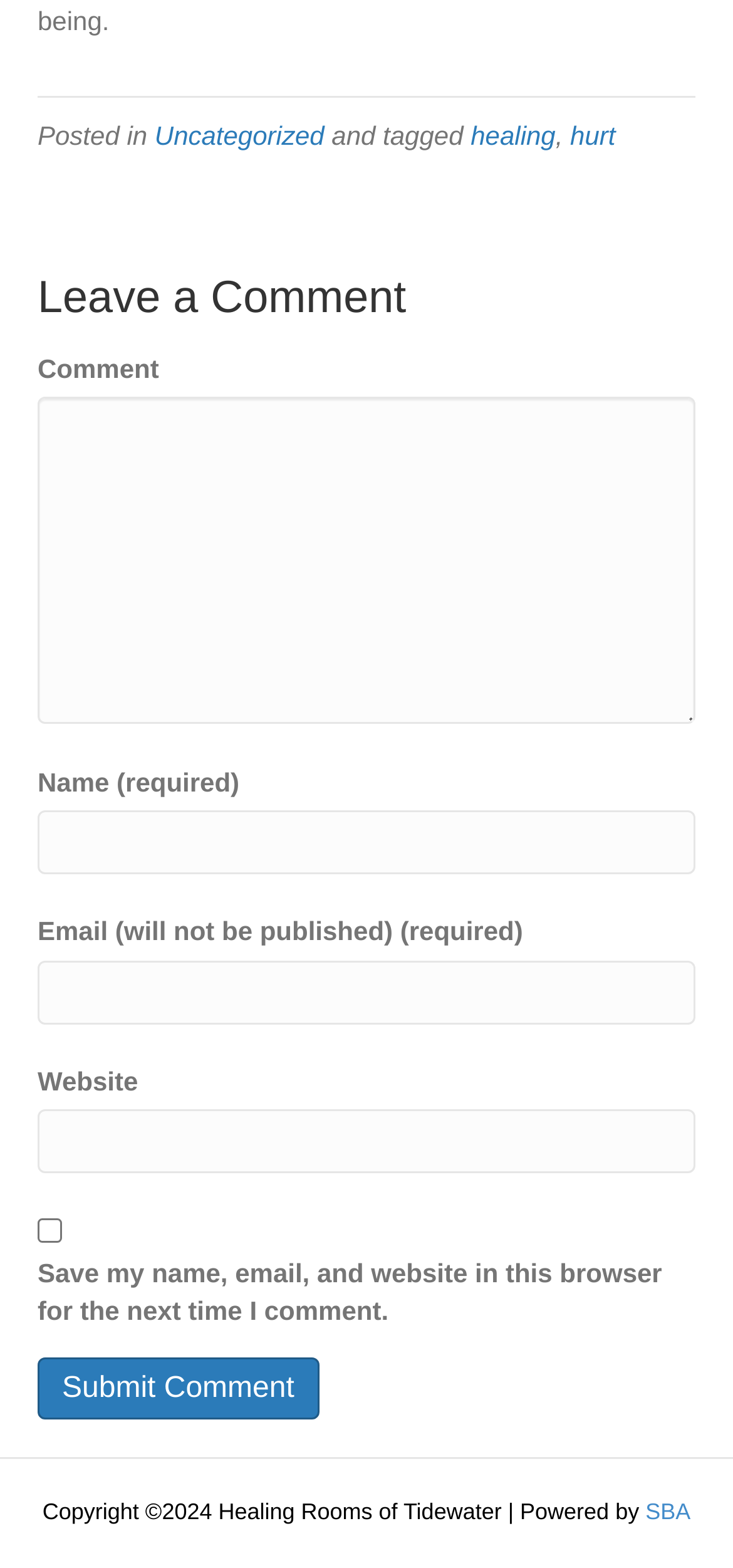What is the name of the organization powering the website?
Based on the screenshot, provide a one-word or short-phrase response.

SBA